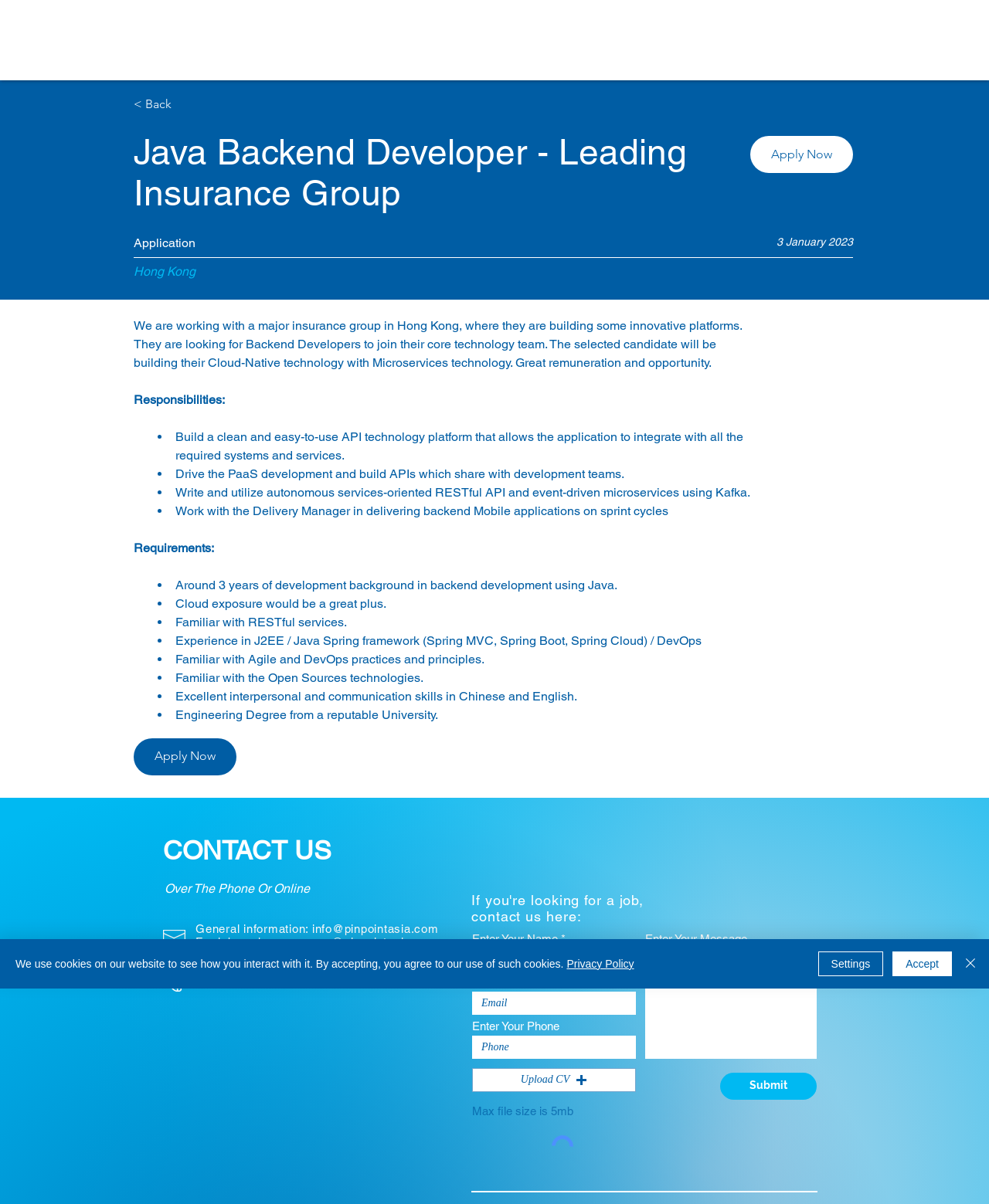Could you find the bounding box coordinates of the clickable area to complete this instruction: "Upload CV"?

[0.477, 0.887, 0.643, 0.907]